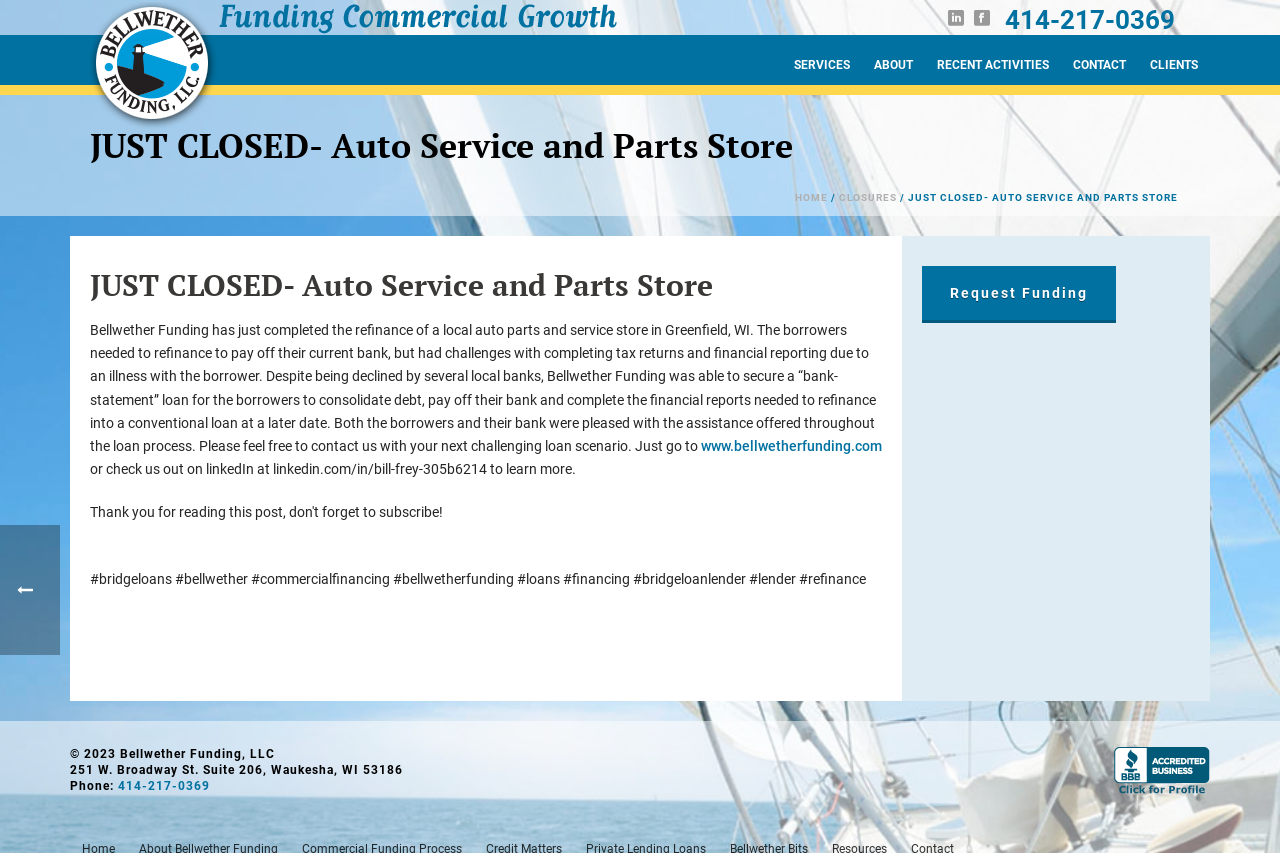Identify and provide the main heading of the webpage.

JUST CLOSED- Auto Service and Parts Store